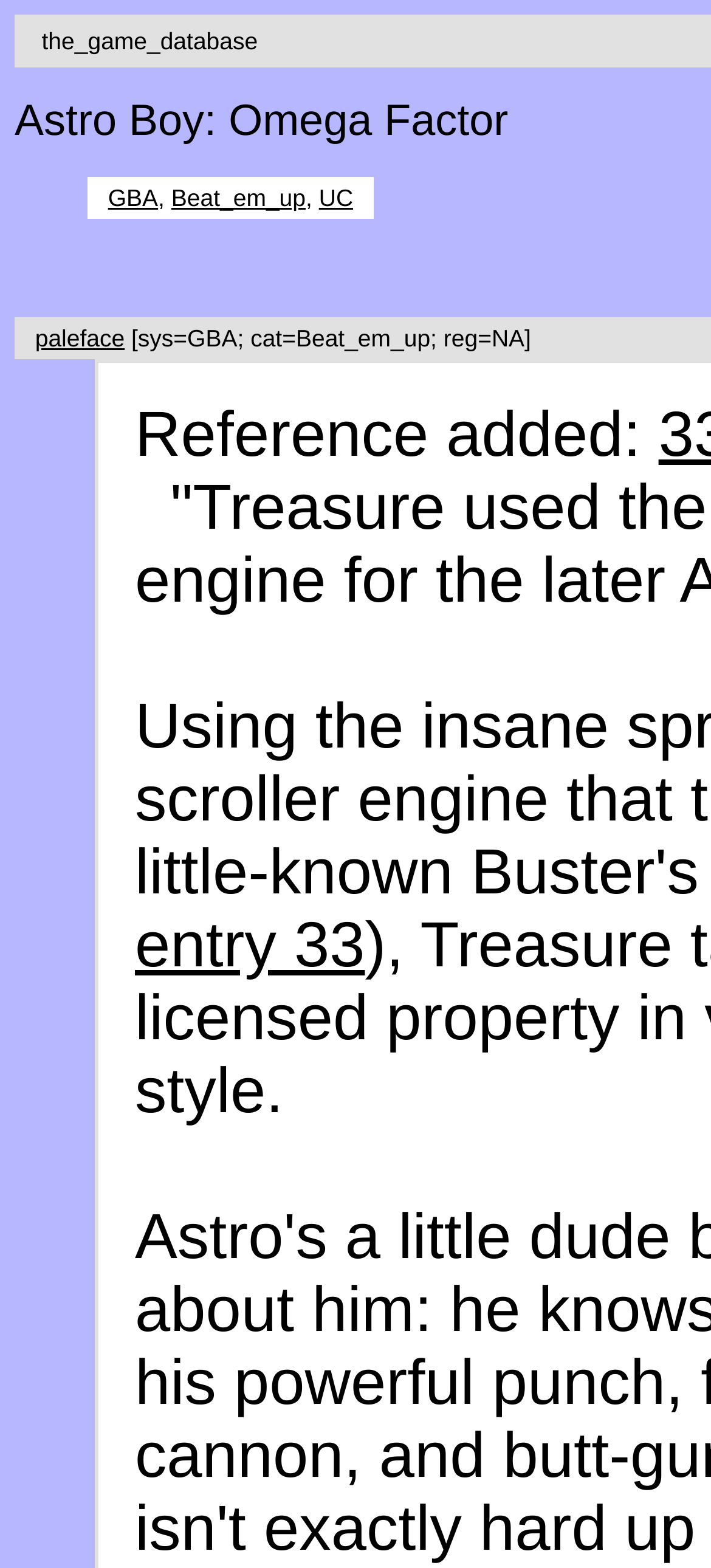What is the name of the user who contributed to the game?
Using the image as a reference, give an elaborate response to the question.

The name of the user who contributed to the game can be found in the link element with the text 'paleface' at coordinates [0.049, 0.207, 0.175, 0.224].